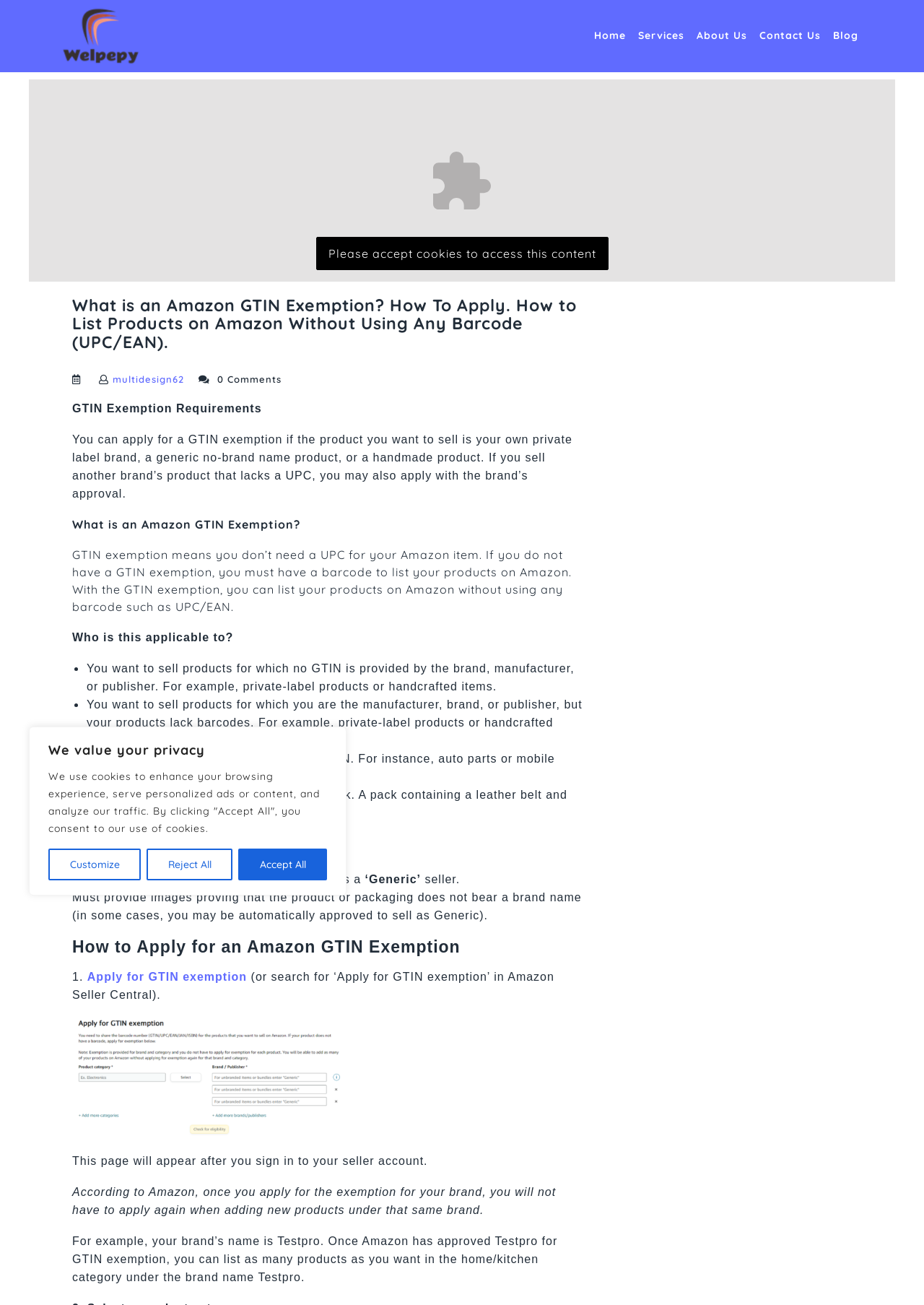What if you don’t have a brand name?
Provide a well-explained and detailed answer to the question.

Amazon lets you apply for a GTIN exemption as a ‘Generic’ seller. You must provide images proving that the product or packaging does not bear a brand name (in some cases, you may be automatically approved to sell as Generic).